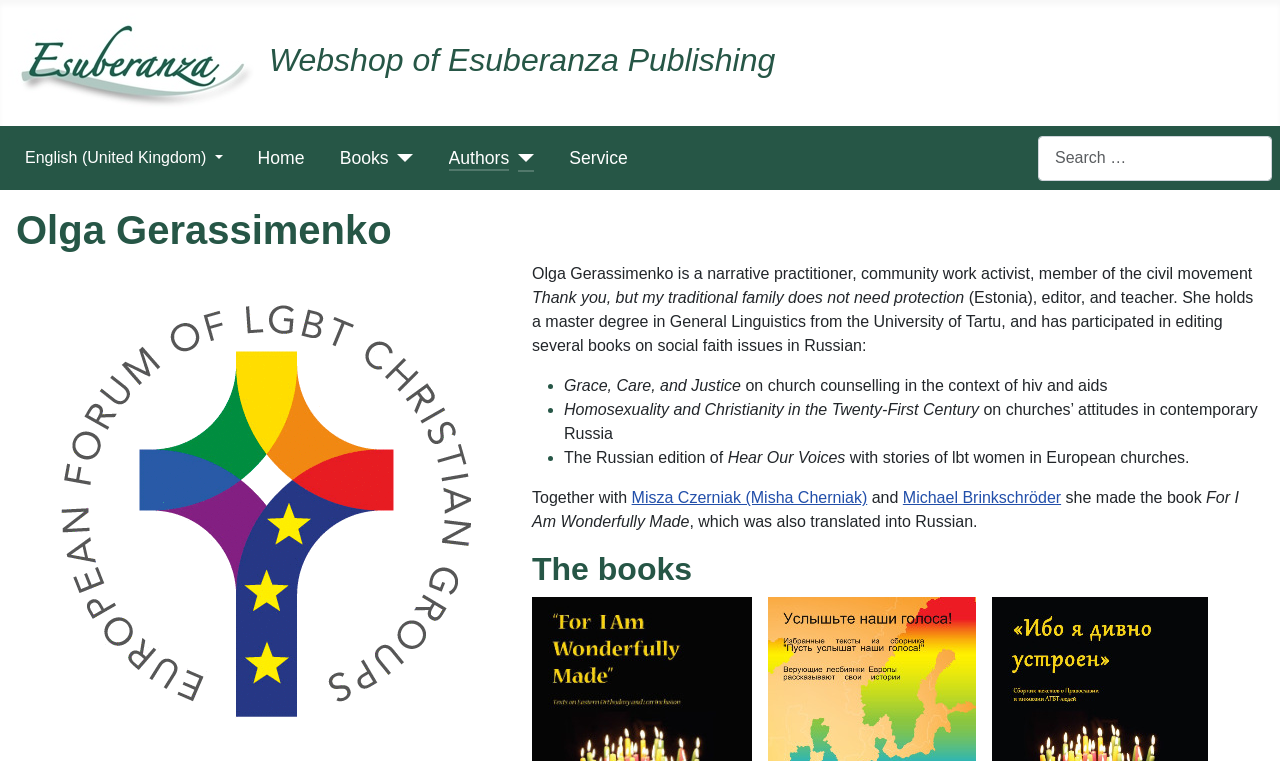Locate the bounding box coordinates of the UI element described by: "Misza Czerniak (Misha Cherniak)". The bounding box coordinates should consist of four float numbers between 0 and 1, i.e., [left, top, right, bottom].

[0.493, 0.643, 0.678, 0.665]